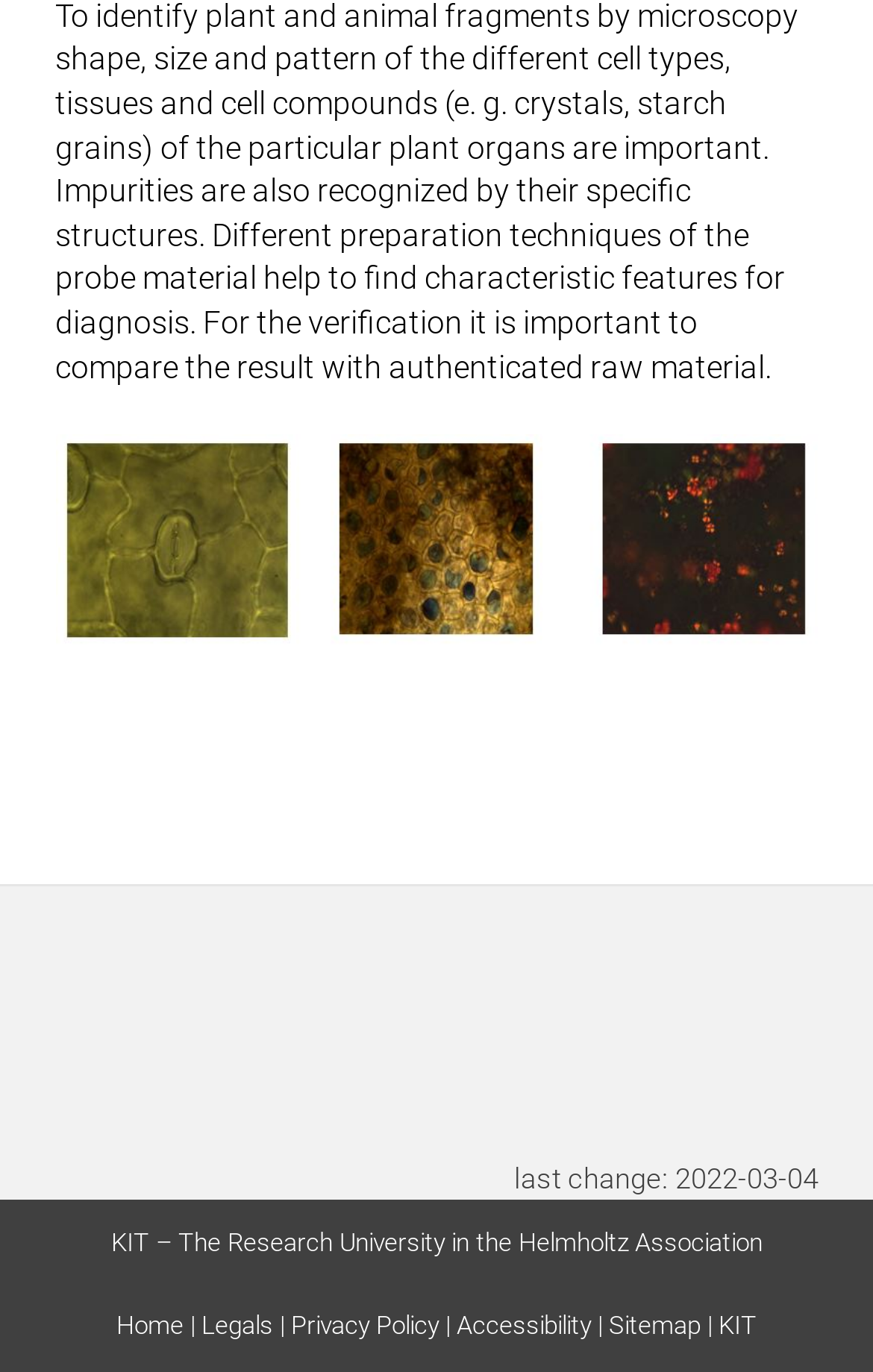What is the name of the research university?
Please give a well-detailed answer to the question.

I found the name of the research university by looking at the static text element at the top of the page, which says 'KIT – The Research University in the Helmholtz Association'.